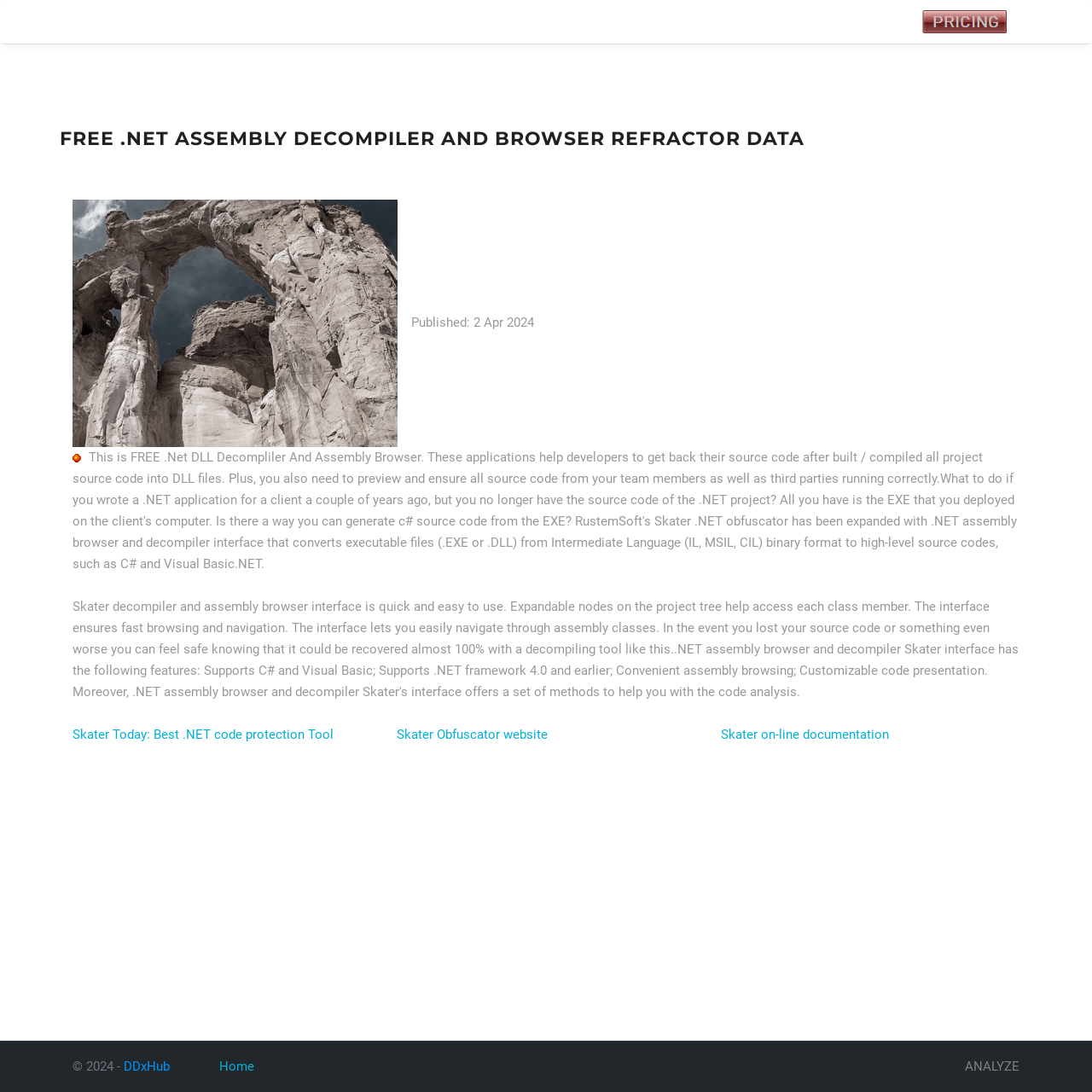What is the last link in the footer section?
Based on the screenshot, provide a one-word or short-phrase response.

Home